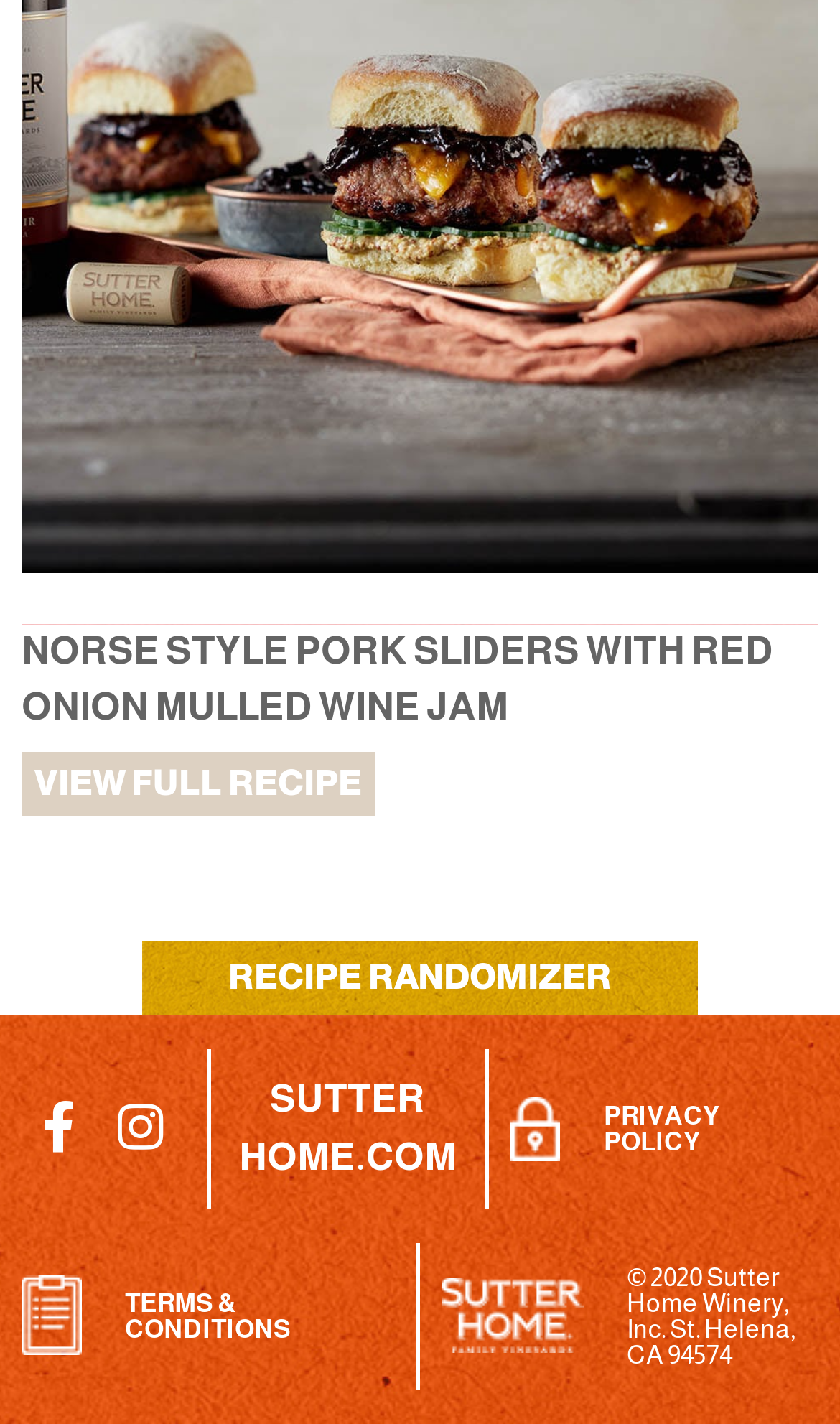What social media platform has a Facebook icon?
Relying on the image, give a concise answer in one word or a brief phrase.

Facebook